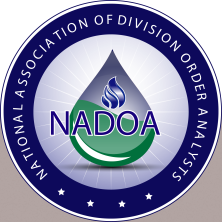Elaborate on the details you observe in the image.

The image features the official logo of the National Association of Division Order Analysts (NADOA). The logo is circular, showcasing a prominent blue droplet at its center that is adorned with an elegant swirl design, symbolizing fluidity and professionalism. Surrounding the droplet is a green shape, representing growth and sustainability. The outer ring of the logo contains the name "NATIONAL ASSOCIATION OF DIVISION ORDER ANALYSTS" in bold, uppercase lettering, standing out in white against the deep blue background. Below the main emblem, five stars are depicted, enhancing the sense of prestige and community associated with the organization. This logo signifies the association’s commitment to providing networking and professional development opportunities for individuals working in the field of division order analysis.